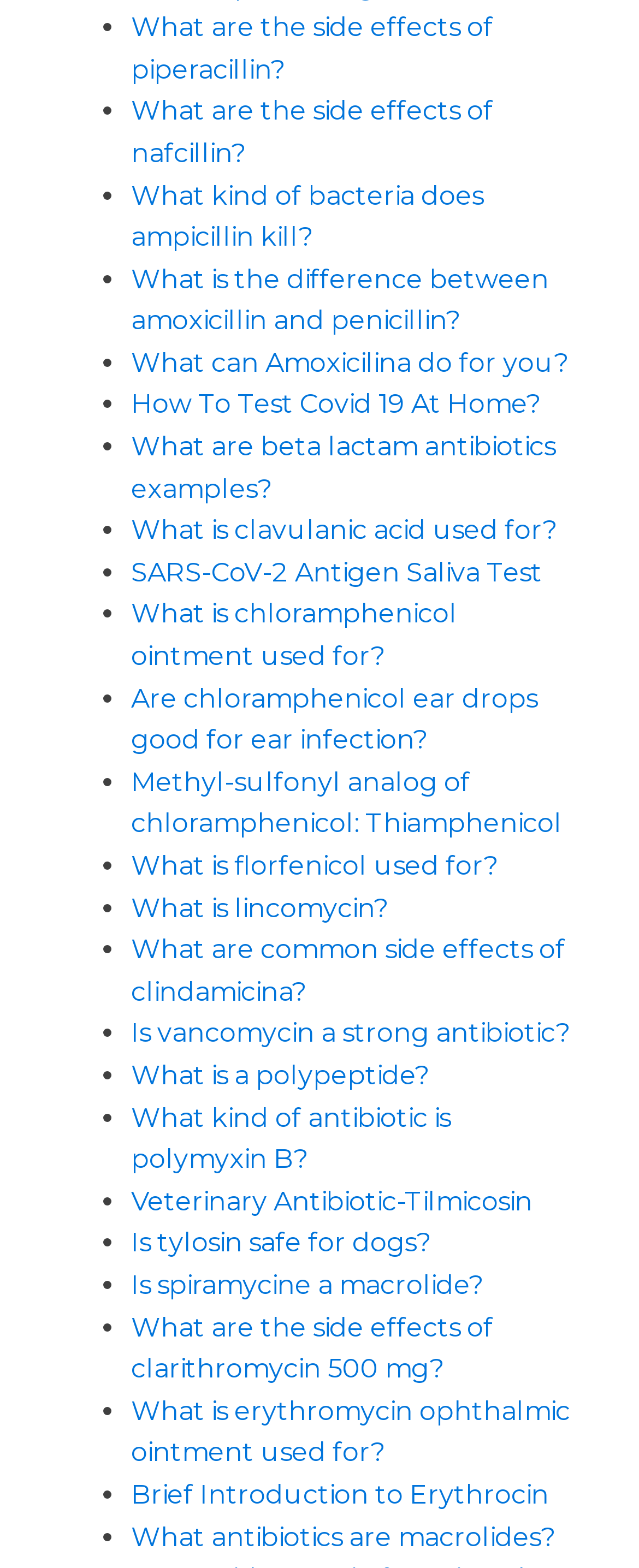Locate the bounding box coordinates of the area you need to click to fulfill this instruction: 'Click on 'What are the side effects of piperacillin?''. The coordinates must be in the form of four float numbers ranging from 0 to 1: [left, top, right, bottom].

[0.205, 0.007, 0.772, 0.054]